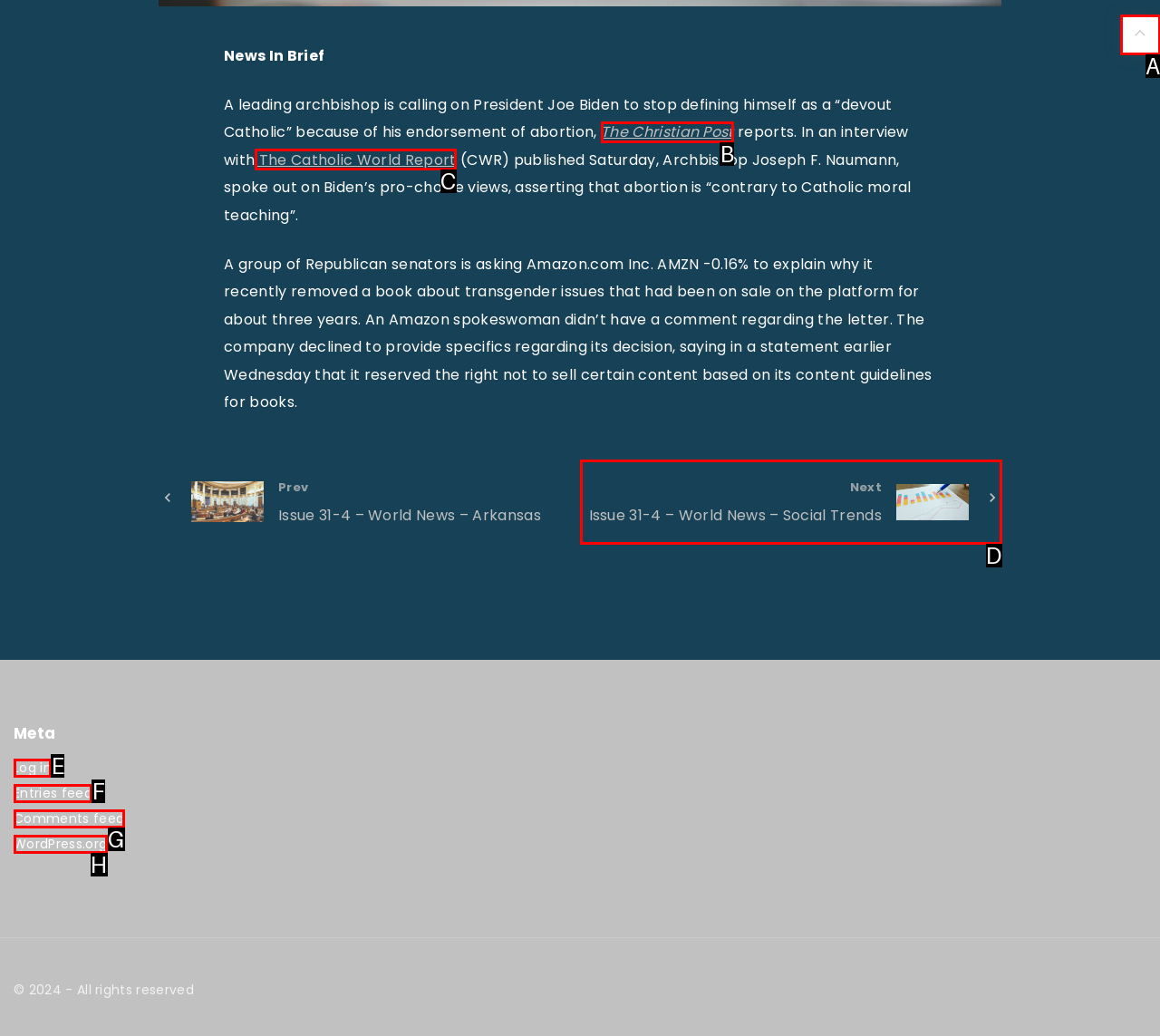Determine the HTML element to be clicked to complete the task: Visit The Catholic World Report website. Answer by giving the letter of the selected option.

C